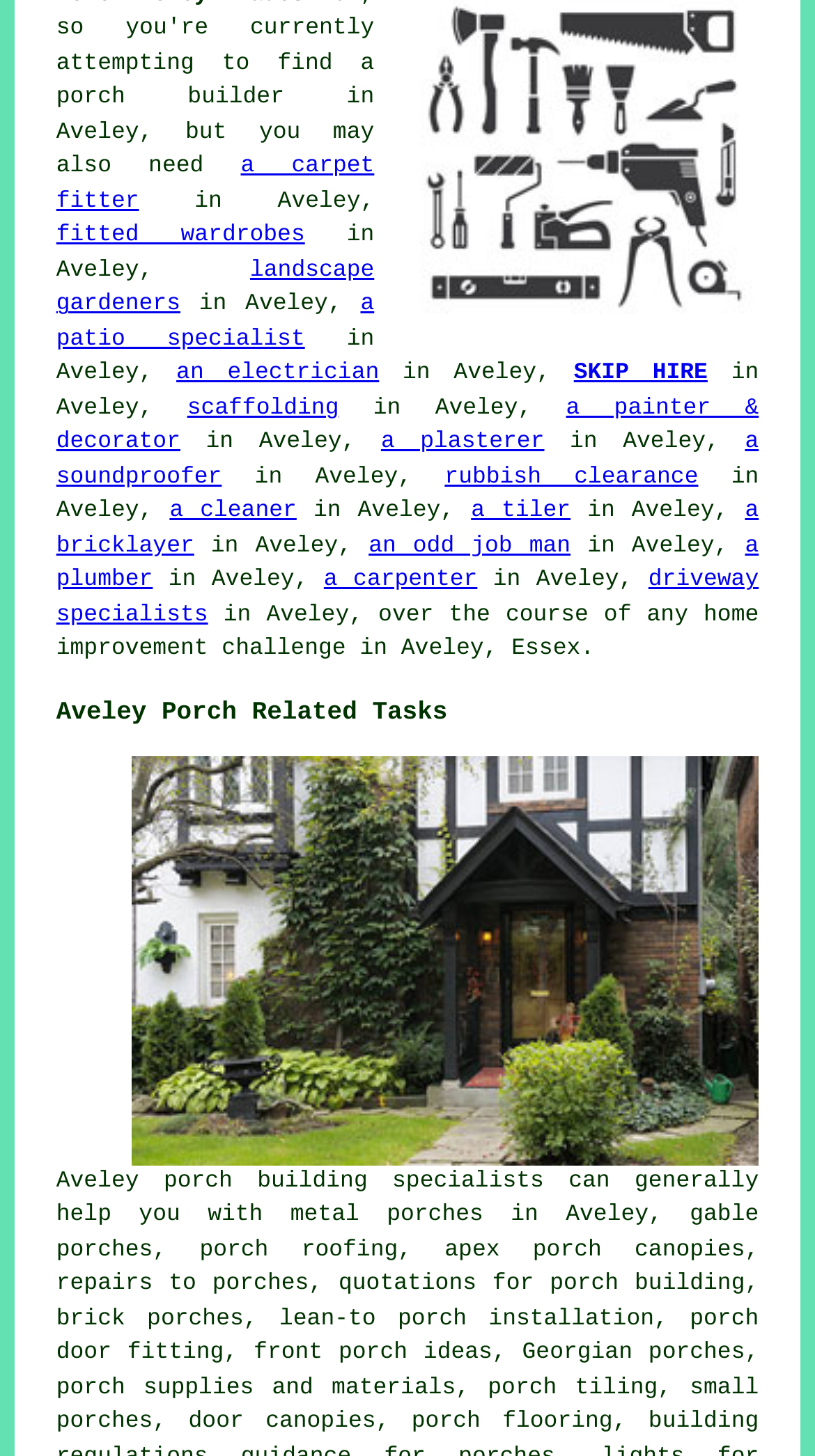Answer this question using a single word or a brief phrase:
What type of services are offered in Aveley?

Home improvement services